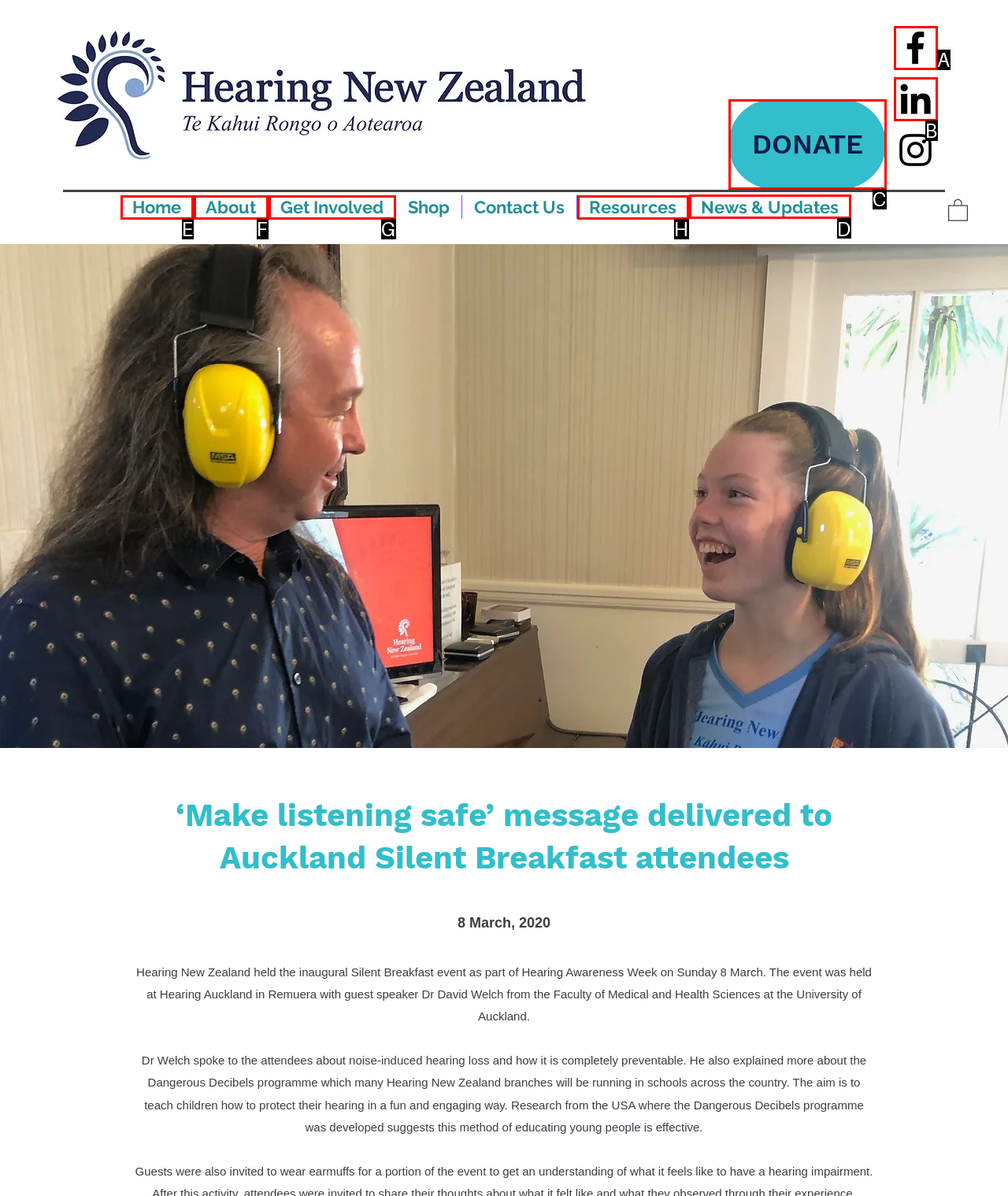Select the HTML element to finish the task: Read News & Updates Reply with the letter of the correct option.

D